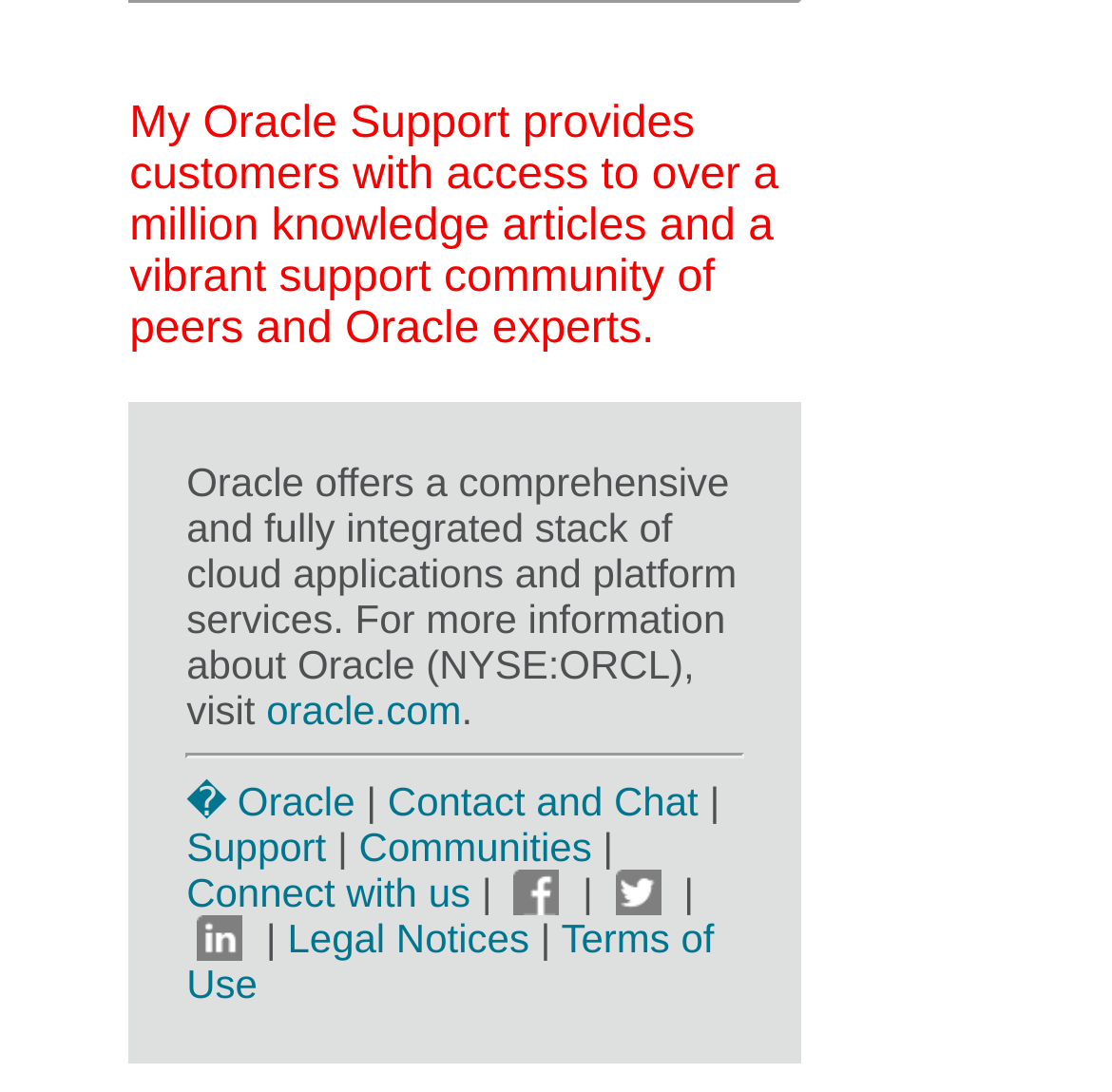Please identify the bounding box coordinates of the element's region that should be clicked to execute the following instruction: "go to Facebook". The bounding box coordinates must be four float numbers between 0 and 1, i.e., [left, top, right, bottom].

[0.452, 0.797, 0.514, 0.839]